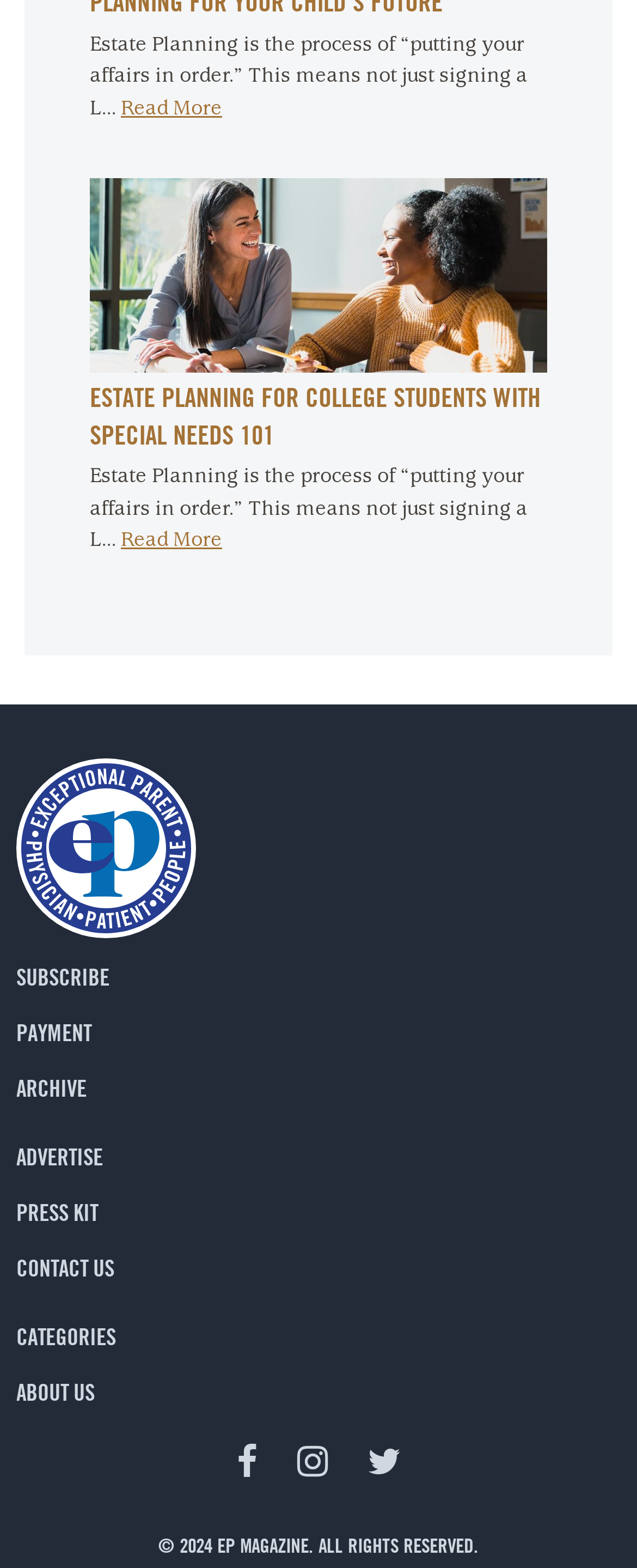Determine the bounding box coordinates of the target area to click to execute the following instruction: "View the archive."

[0.026, 0.685, 0.136, 0.703]